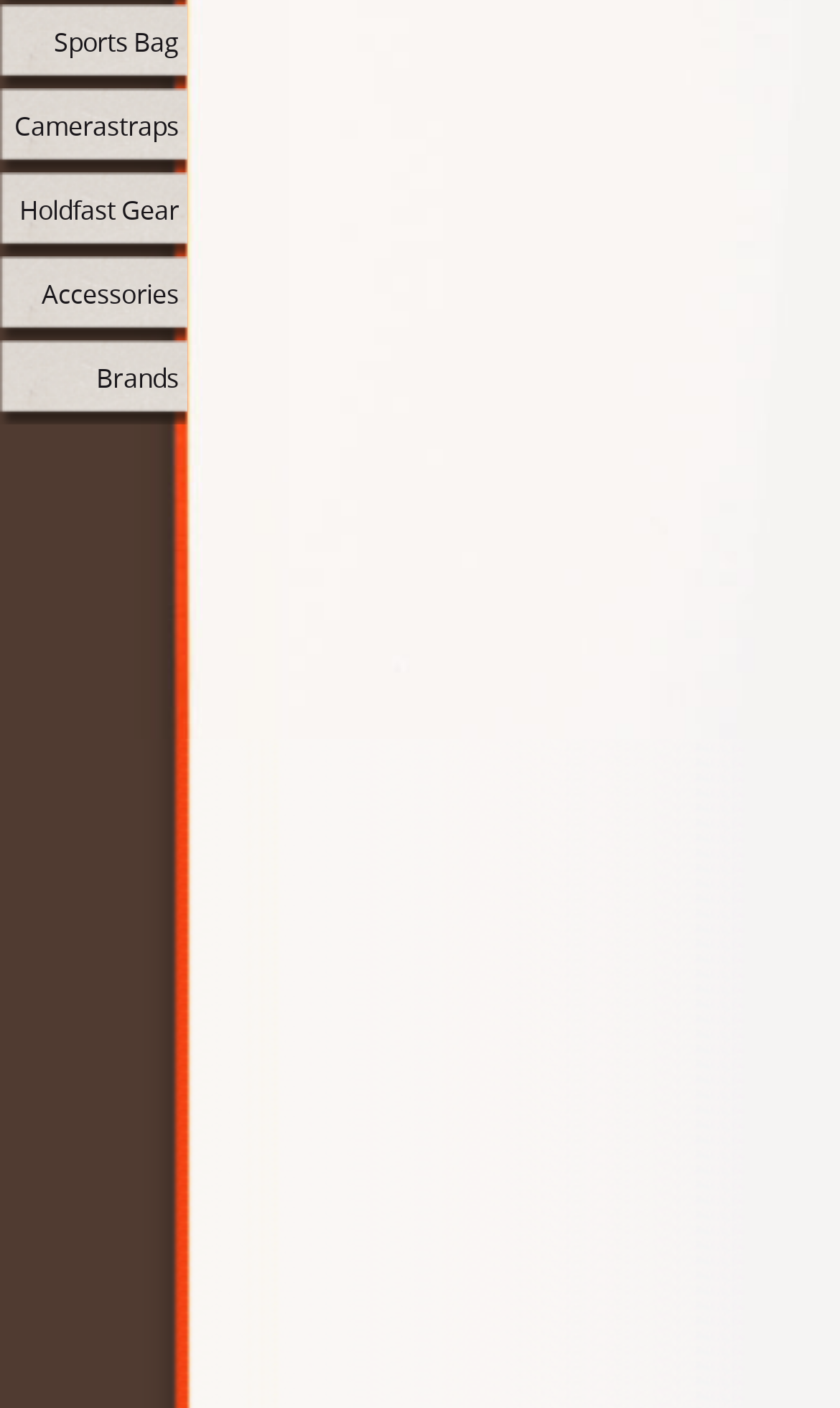Find the UI element described as: "Camerastraps" and predict its bounding box coordinates. Ensure the coordinates are four float numbers between 0 and 1, [left, top, right, bottom].

[0.009, 0.063, 0.223, 0.115]